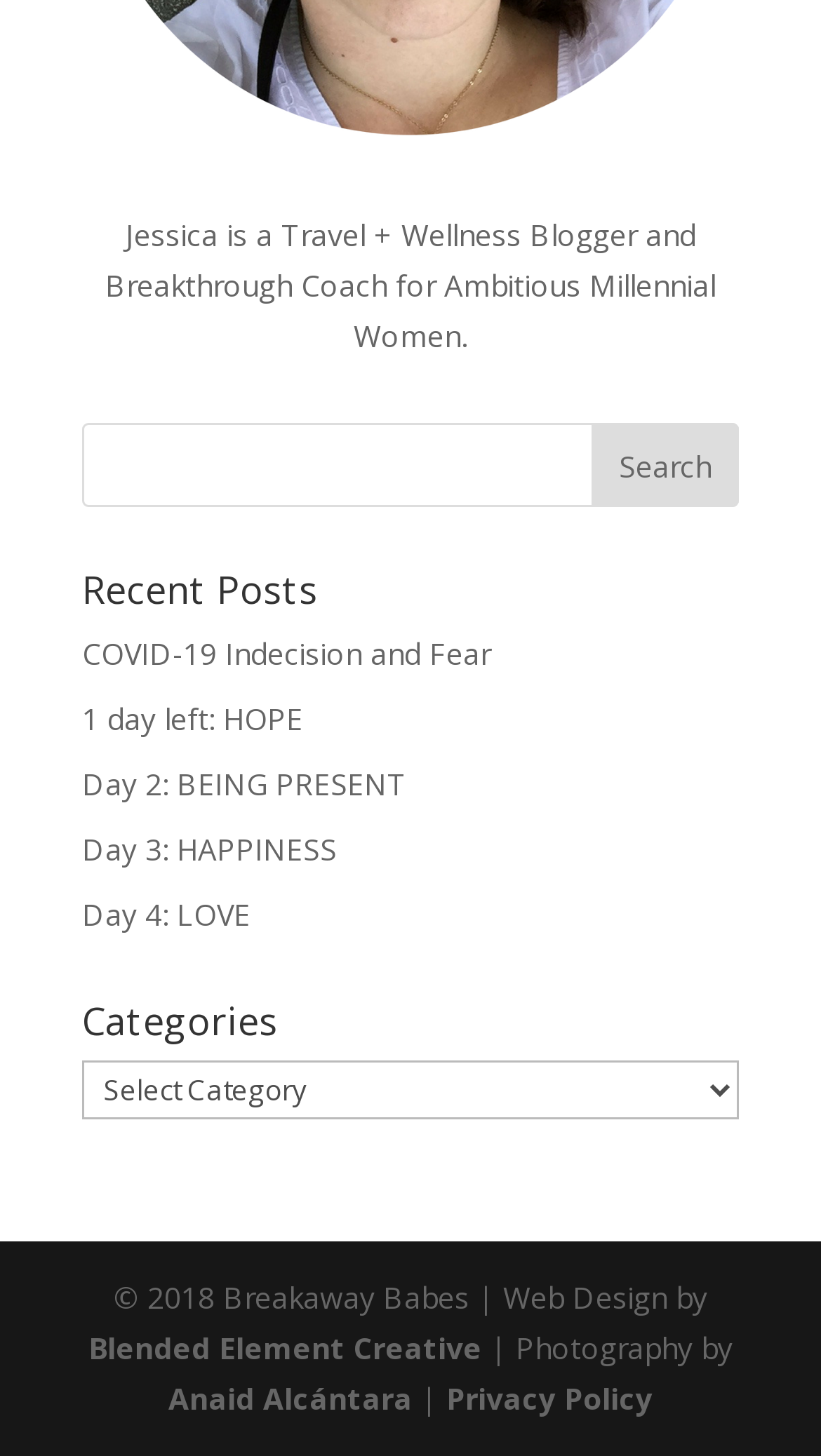Kindly determine the bounding box coordinates for the area that needs to be clicked to execute this instruction: "read the privacy policy".

[0.544, 0.946, 0.795, 0.974]